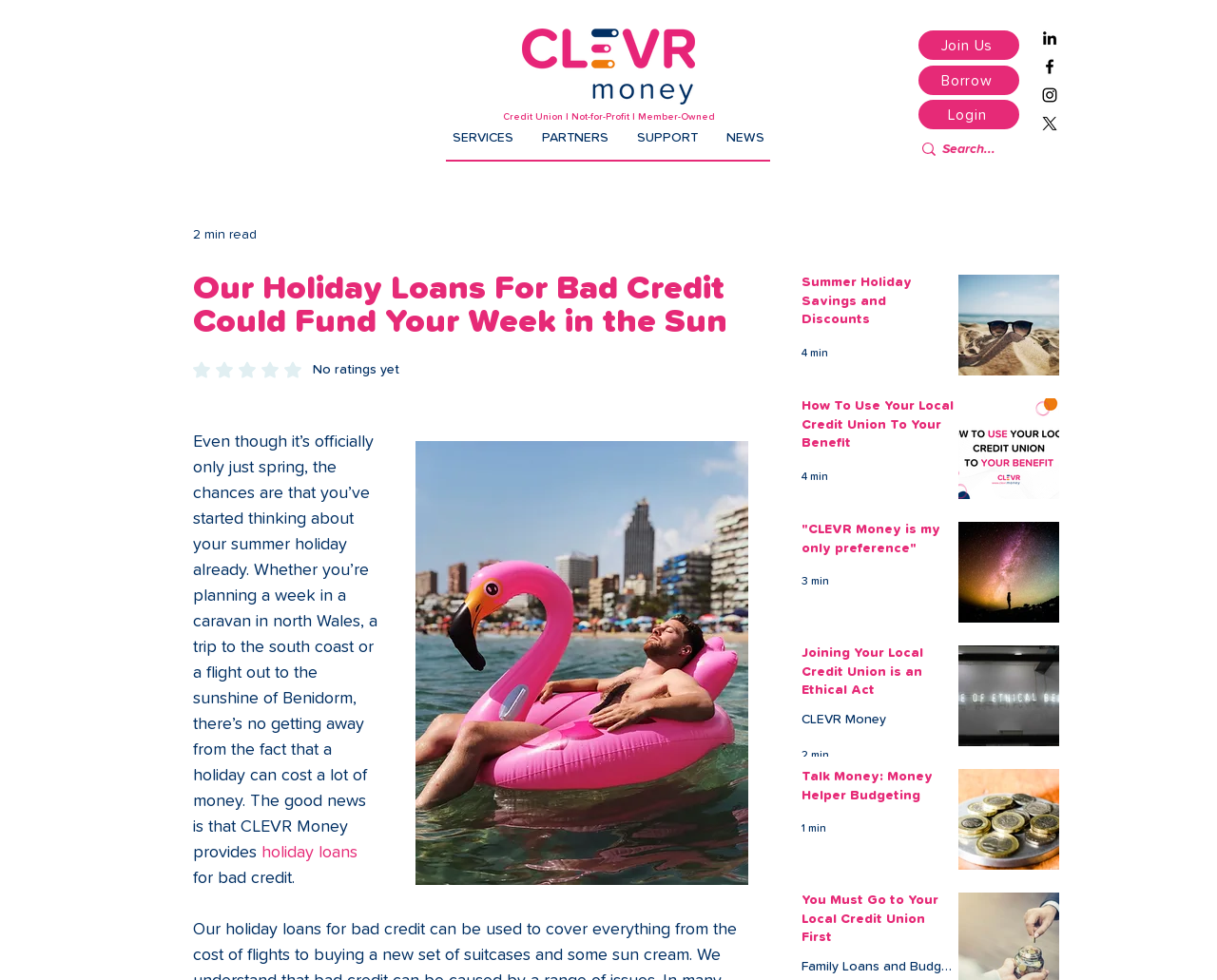Extract the primary heading text from the webpage.

Our Holiday Loans For Bad Credit Could Fund Your Week in the Sun